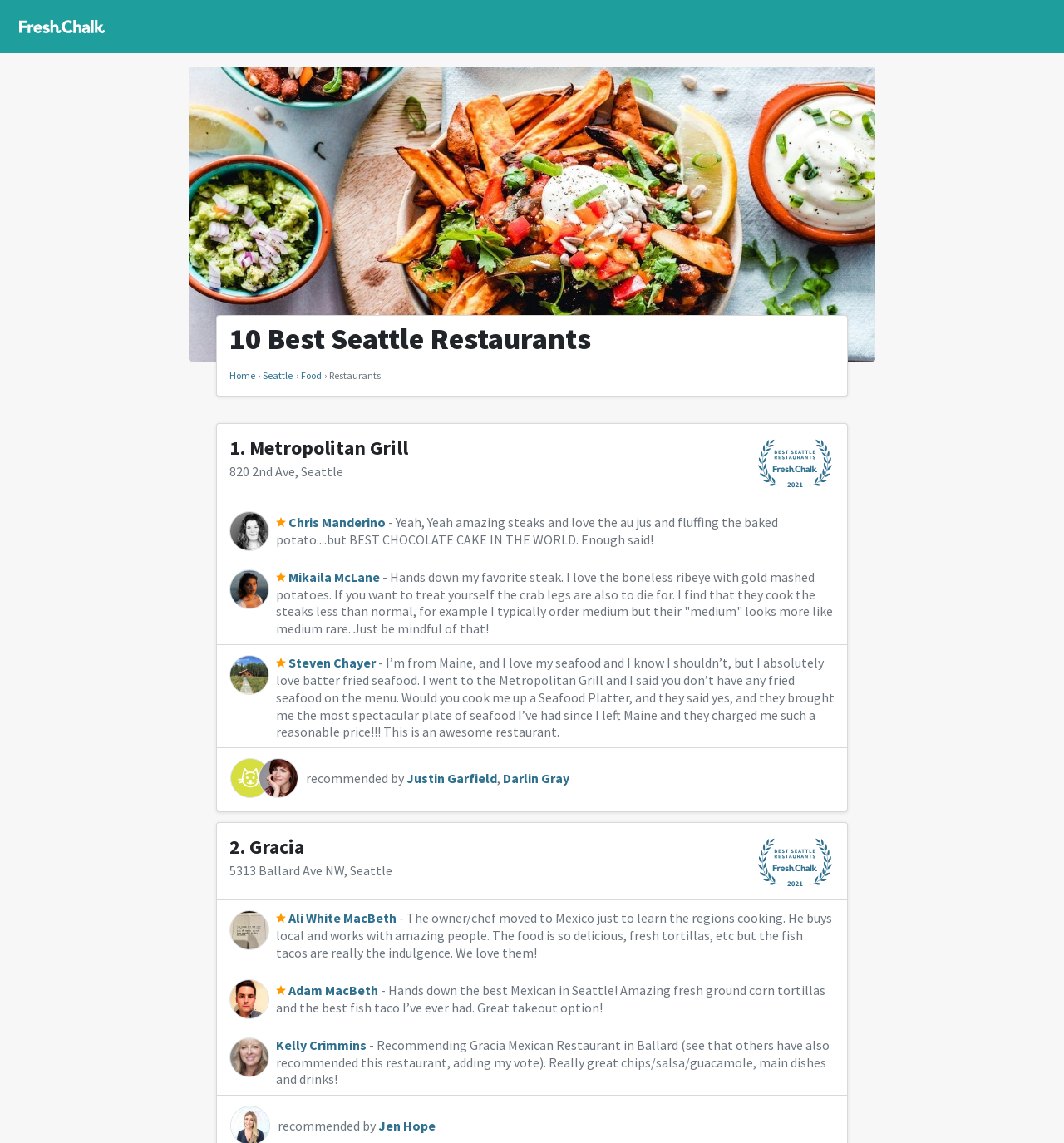Identify the bounding box coordinates of the area you need to click to perform the following instruction: "View the image of Chris Manderino".

[0.216, 0.447, 0.253, 0.482]